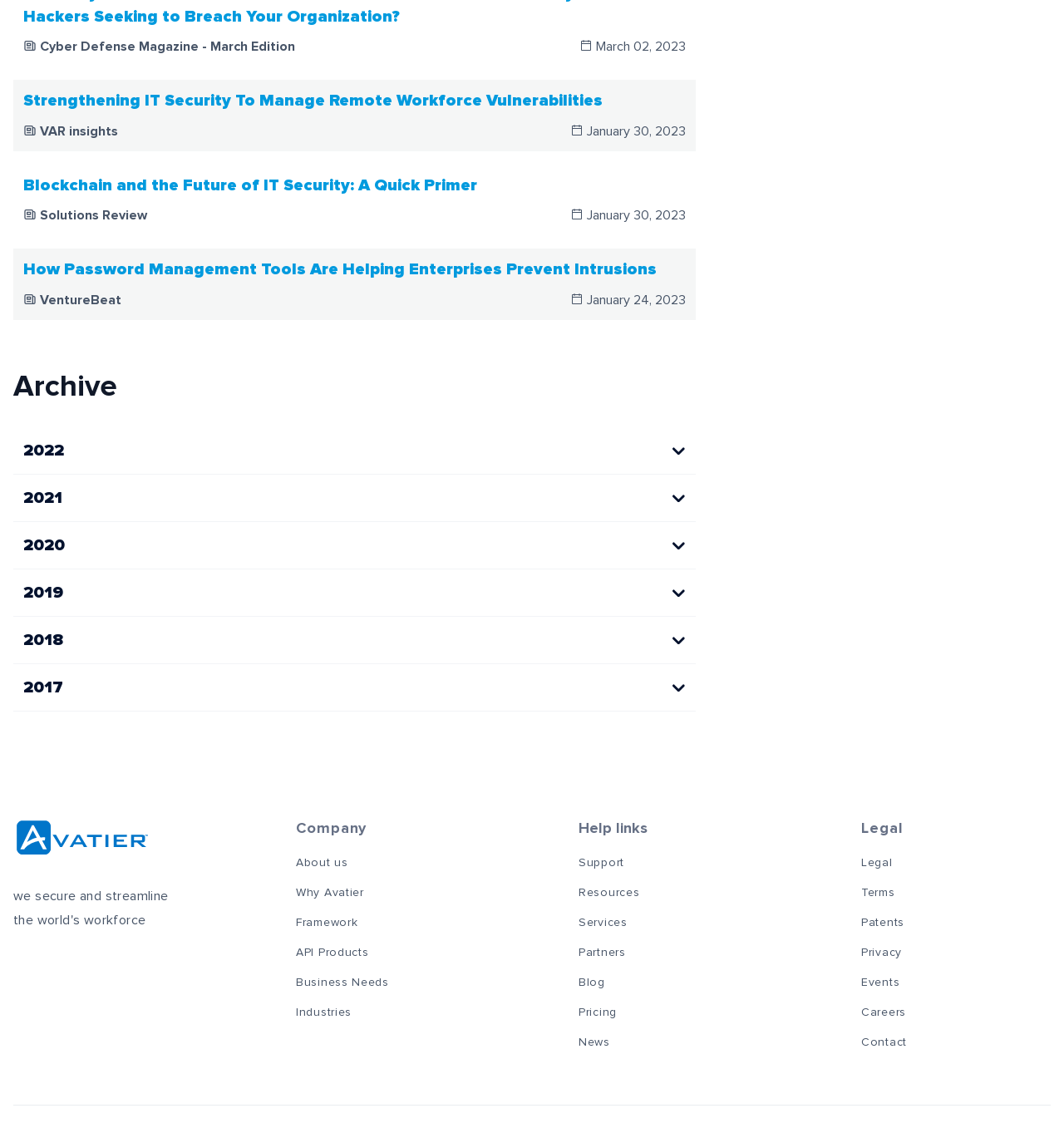How many main categories are there in the webpage?
Please provide an in-depth and detailed response to the question.

I counted the main categories by looking at the headings on the webpage, which are 'Company', 'Help links', and 'Legal'. These headings seem to be the main categories of the webpage.